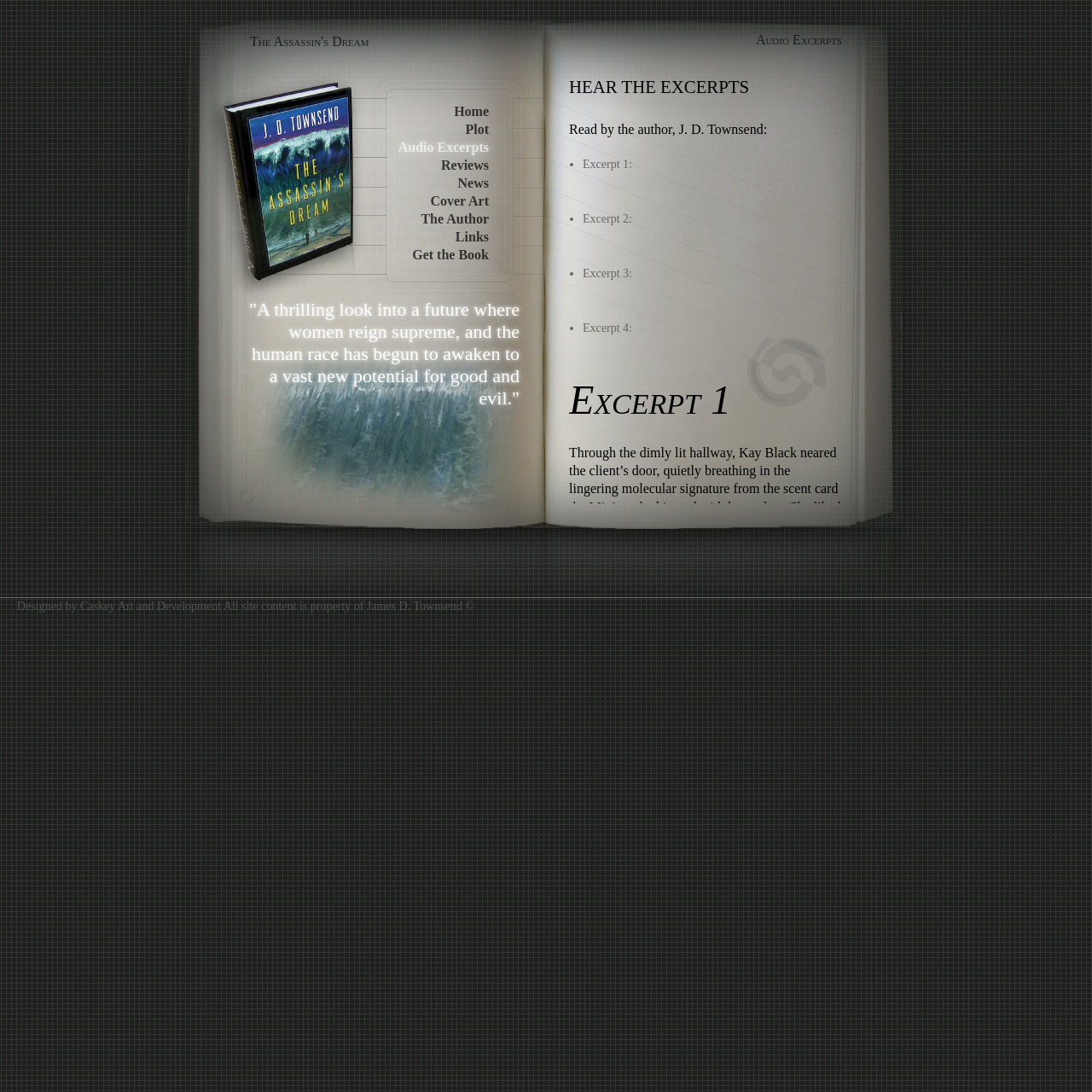Locate the bounding box coordinates of the element's region that should be clicked to carry out the following instruction: "Click on 'Get the Book' link". The coordinates need to be four float numbers between 0 and 1, i.e., [left, top, right, bottom].

[0.378, 0.227, 0.448, 0.24]